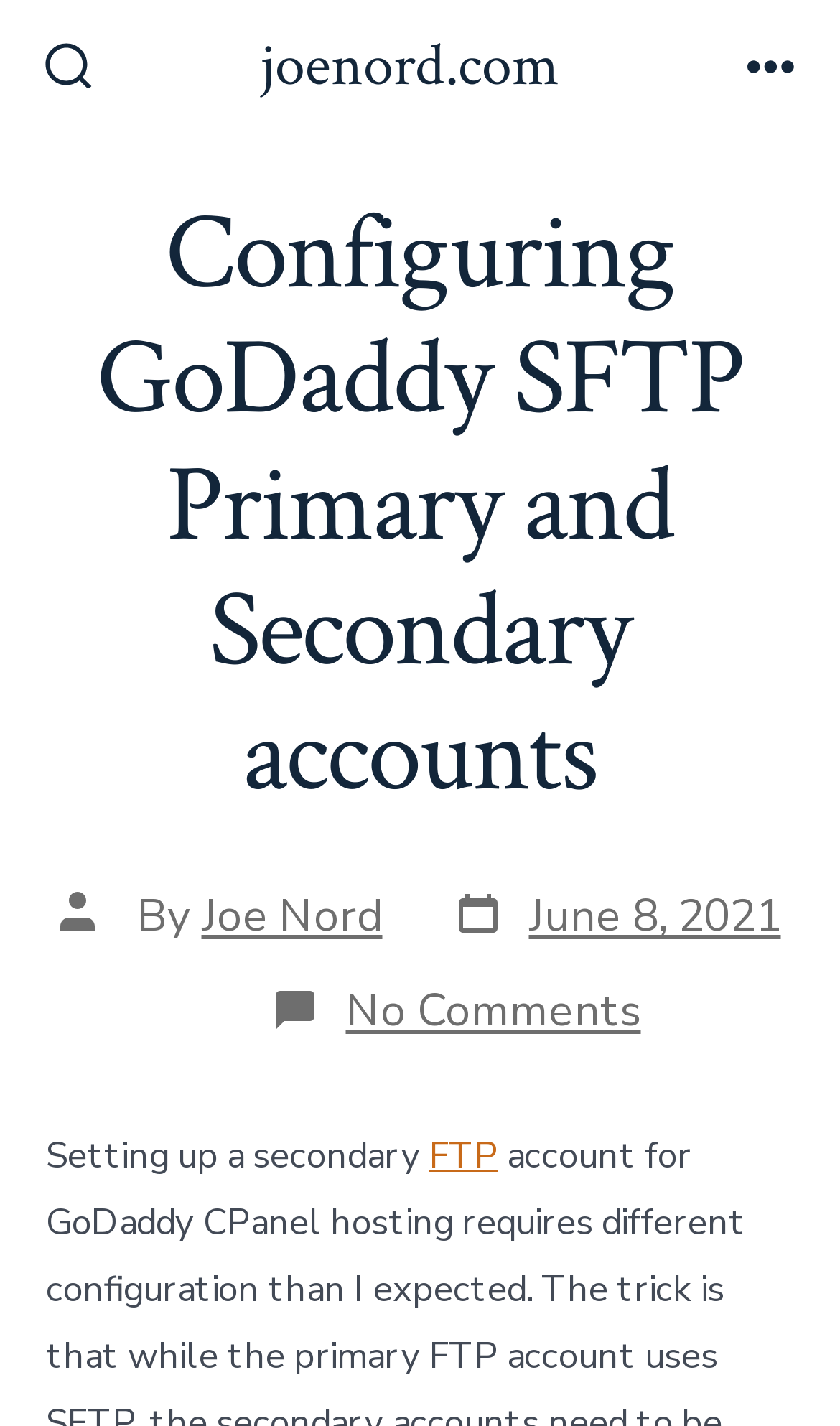What is the topic of this post related to?
Please answer the question with a detailed response using the information from the screenshot.

I inferred the topic by looking at the heading 'Configuring GoDaddy SFTP Primary and Secondary accounts' which suggests that the post is about setting up SFTP accounts on GoDaddy.